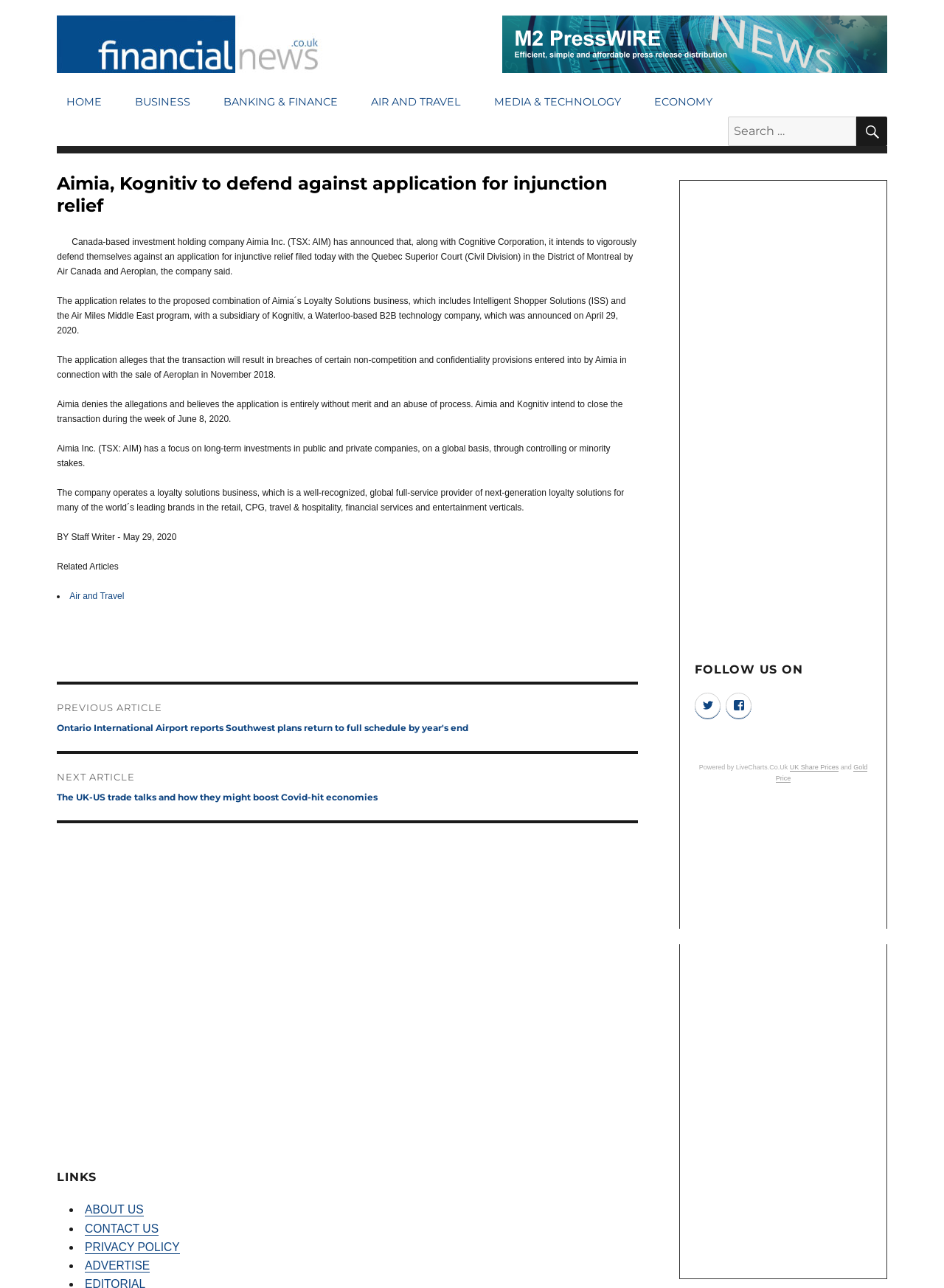Determine the bounding box coordinates of the target area to click to execute the following instruction: "Search for something."

[0.771, 0.09, 0.907, 0.113]